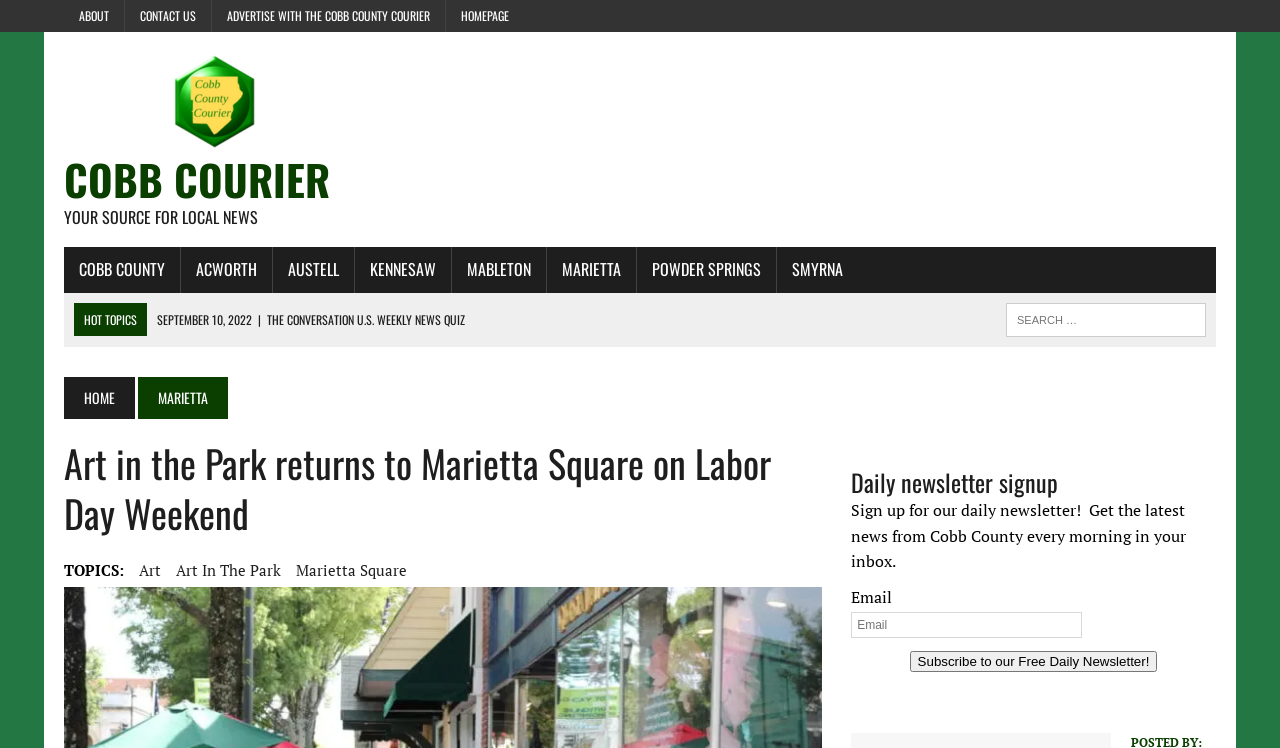Please identify the bounding box coordinates for the region that you need to click to follow this instruction: "Click on the ABOUT link".

[0.05, 0.0, 0.097, 0.043]